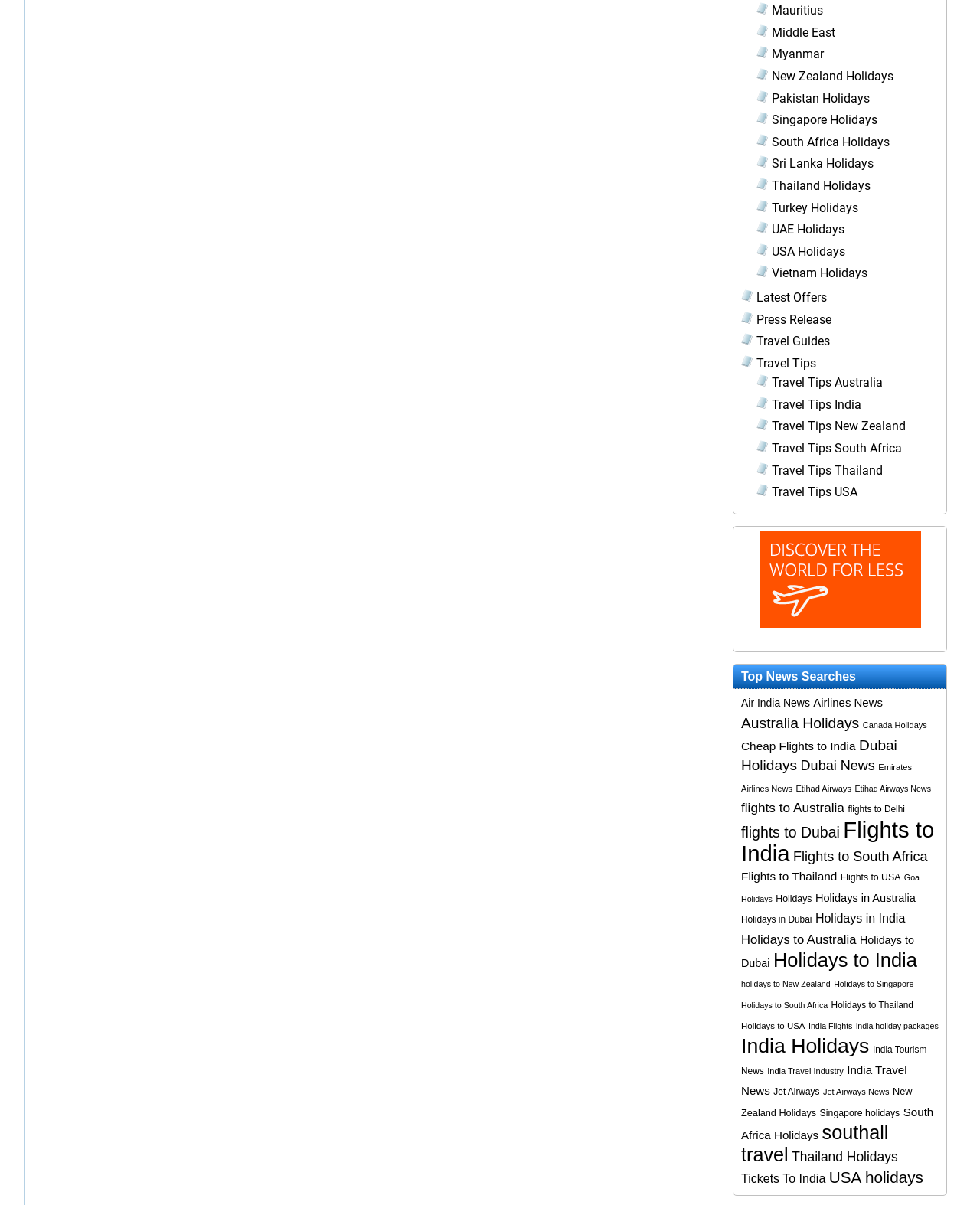Provide a brief response to the question below using one word or phrase:
How many links are related to India?

14